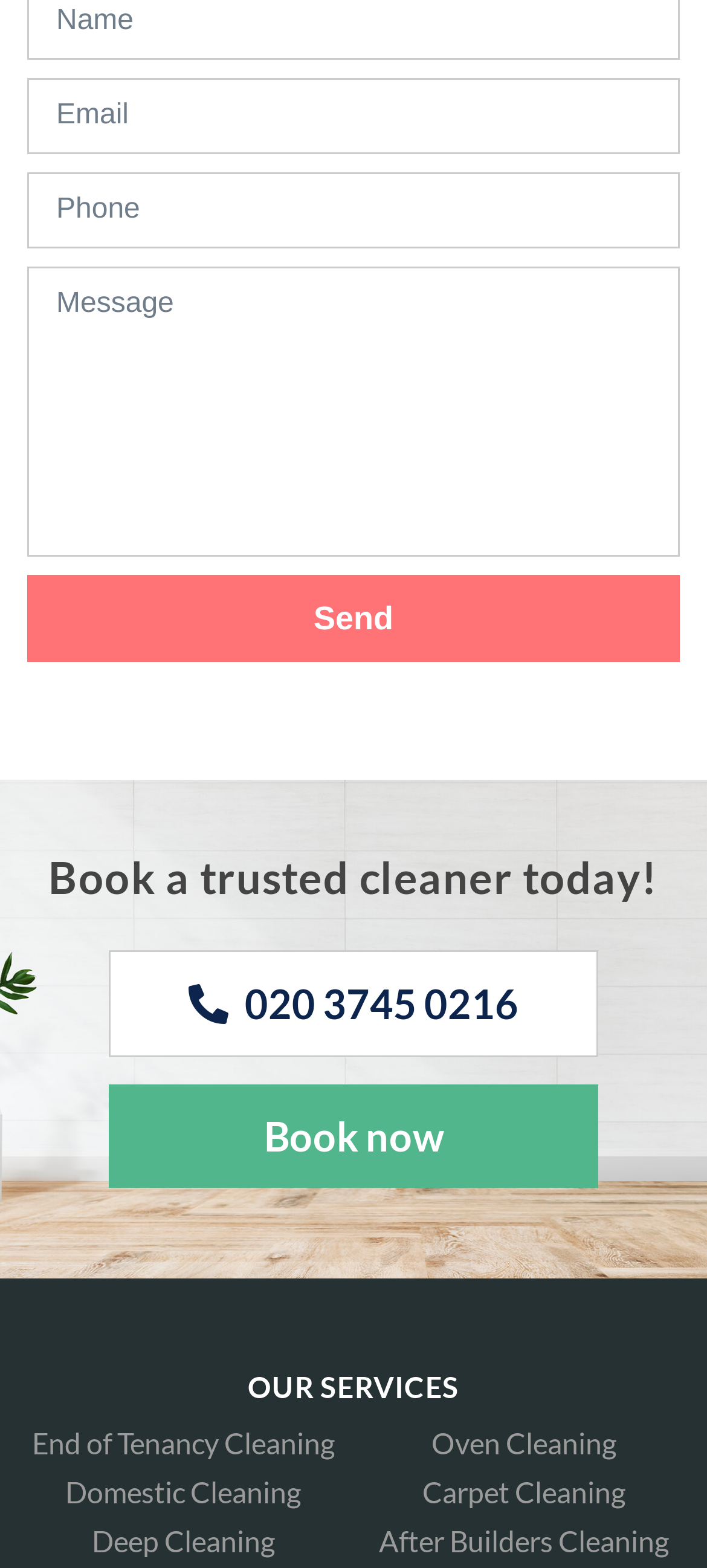What is the call-to-action on the webpage?
Give a thorough and detailed response to the question.

The 'Book now' link is prominently displayed on the webpage, which suggests that it is the primary call-to-action, encouraging users to book a cleaner.